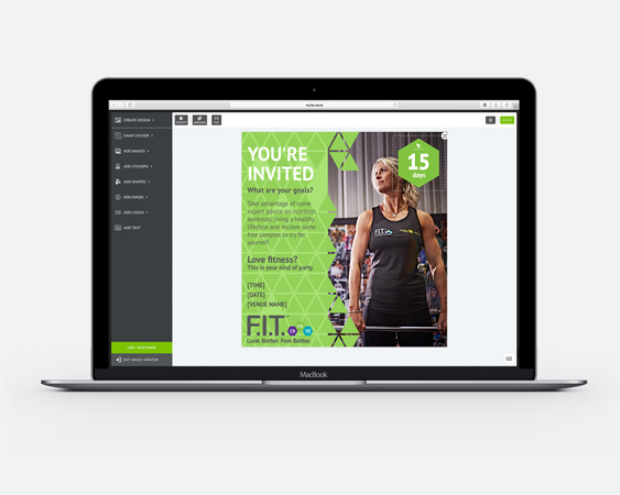Generate a detailed caption that encompasses all aspects of the image.

The image showcases a user interface for an image creation tool, likely designed for business owners in the wellness or fitness sector. The screen displays a customizable invitation template designed for a fitness-related event. 

Highlighted text invites the viewer with "YOU'RE INVITED!" and prompts them to consider their fitness goals, emphasizing engagement with potential clients. The countdown displayed as "15 days" suggests an upcoming event, creating urgency. Surrounding the invitation are geometric designs in green, reinforcing a vibrant, energetic theme.

In the lower section, customizable fields are ready for input, including placeholders for the event name, date, and location. This tool empowers users by allowing them to integrate their branding, such as logos and thematic imagery, into promotional materials. The interface illustrates how Forever provides regional office access to such resources, demonstrating its value in managing marketing assets effectively.